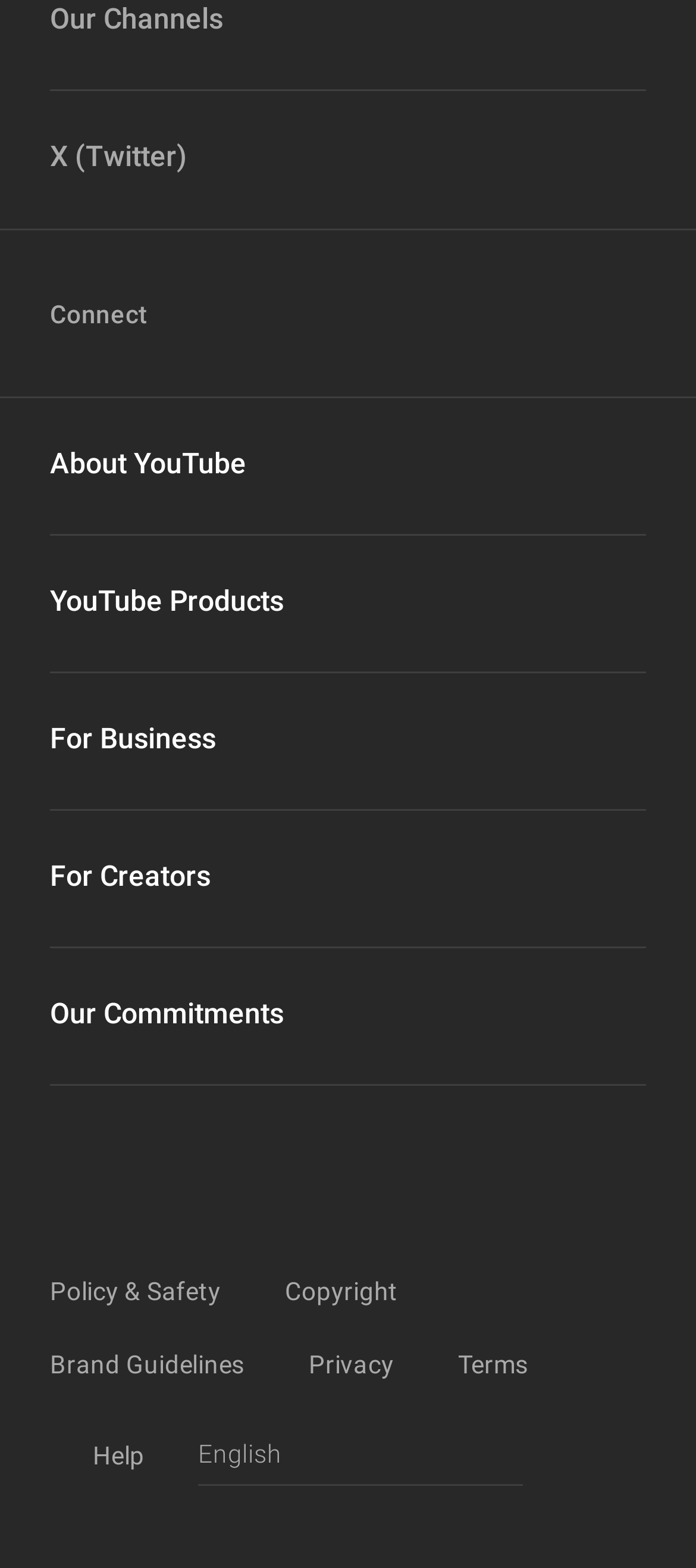What is the purpose of the 'For Business' button?
Please provide a detailed answer to the question.

The 'For Business' button is likely to provide information and resources related to business, as it is categorized alongside other buttons like 'About YouTube', 'YouTube Products', and 'For Creators'.